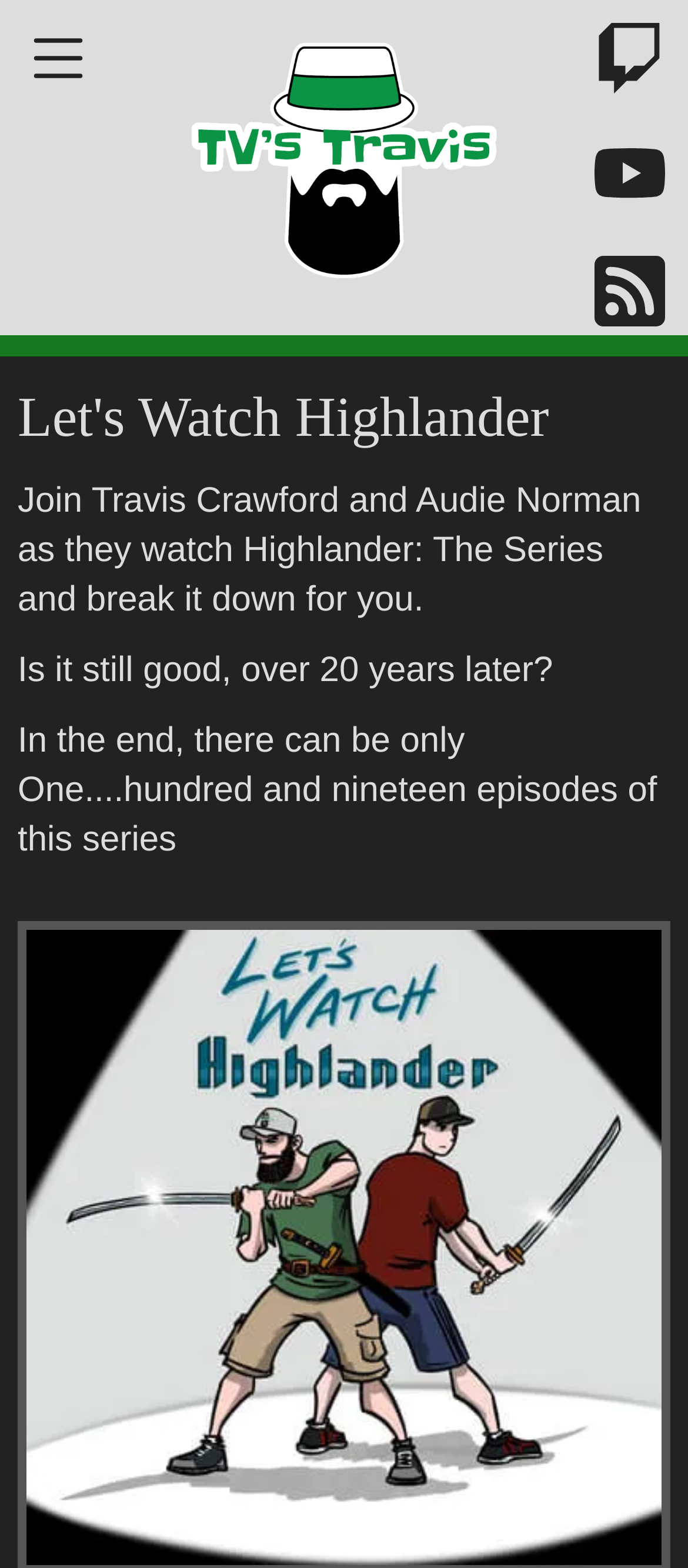Using floating point numbers between 0 and 1, provide the bounding box coordinates in the format (top-left x, top-left y, bottom-right x, bottom-right y). Locate the UI element described here: title="Go to https://twitch.tv/tvstravis"

[0.795, 0.011, 0.974, 0.072]